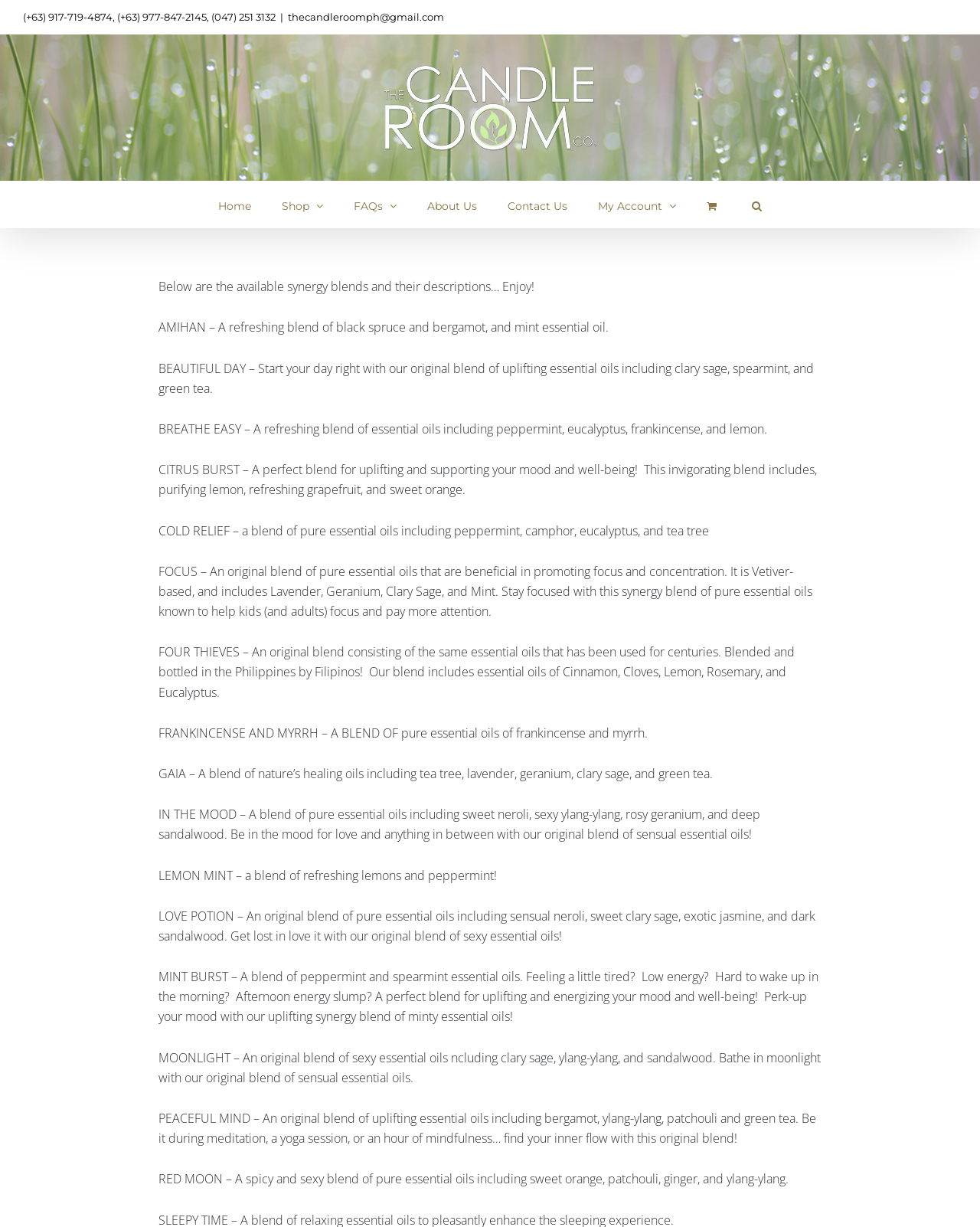Please identify the bounding box coordinates of the area that needs to be clicked to follow this instruction: "Contact the Candleroom Co. via email".

[0.294, 0.009, 0.453, 0.019]